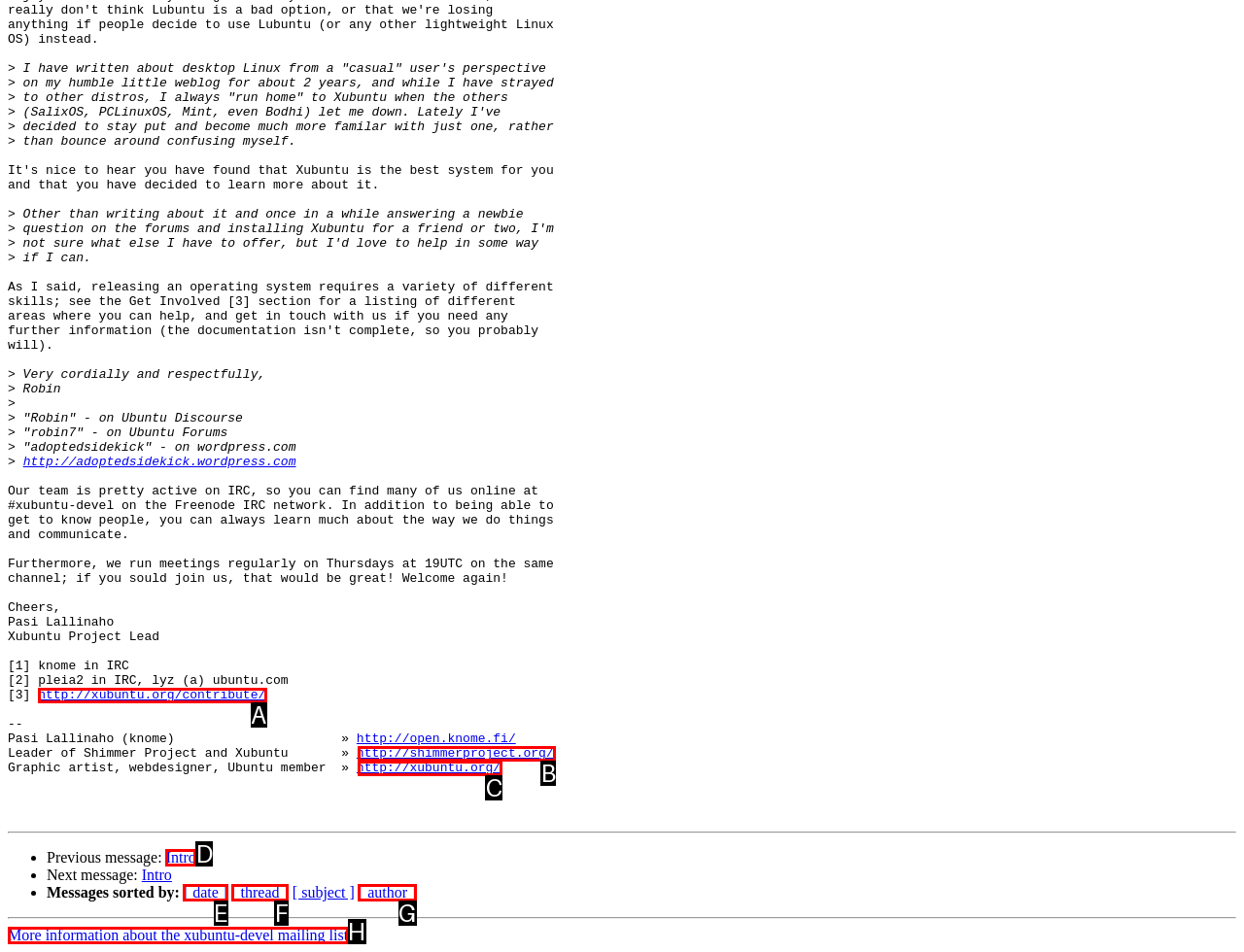Which HTML element matches the description: http://xubuntu.org/ the best? Answer directly with the letter of the chosen option.

C